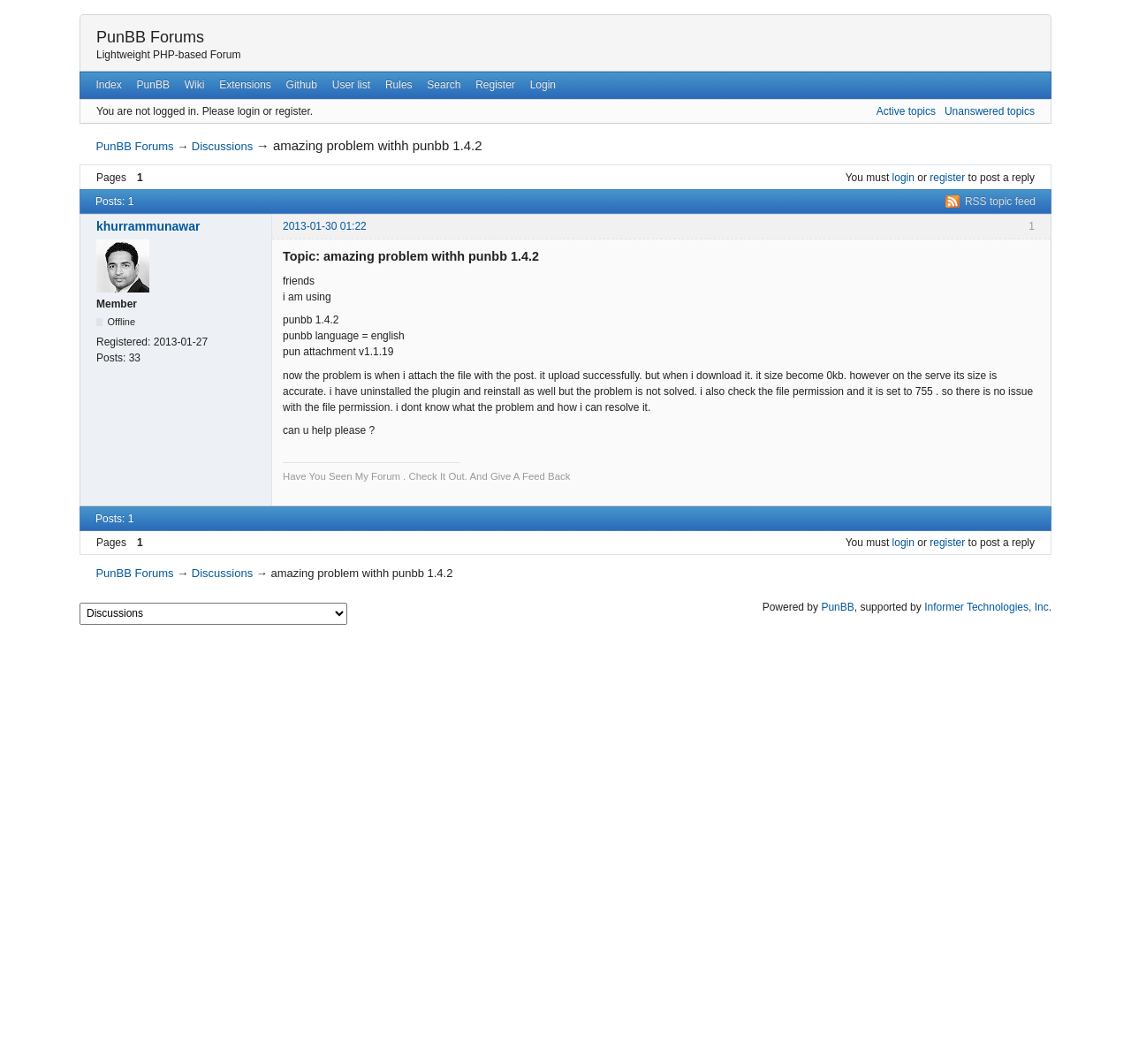Find the bounding box coordinates of the clickable element required to execute the following instruction: "Click on the 'PunBB Forums' link". Provide the coordinates as four float numbers between 0 and 1, i.e., [left, top, right, bottom].

[0.085, 0.027, 0.181, 0.043]